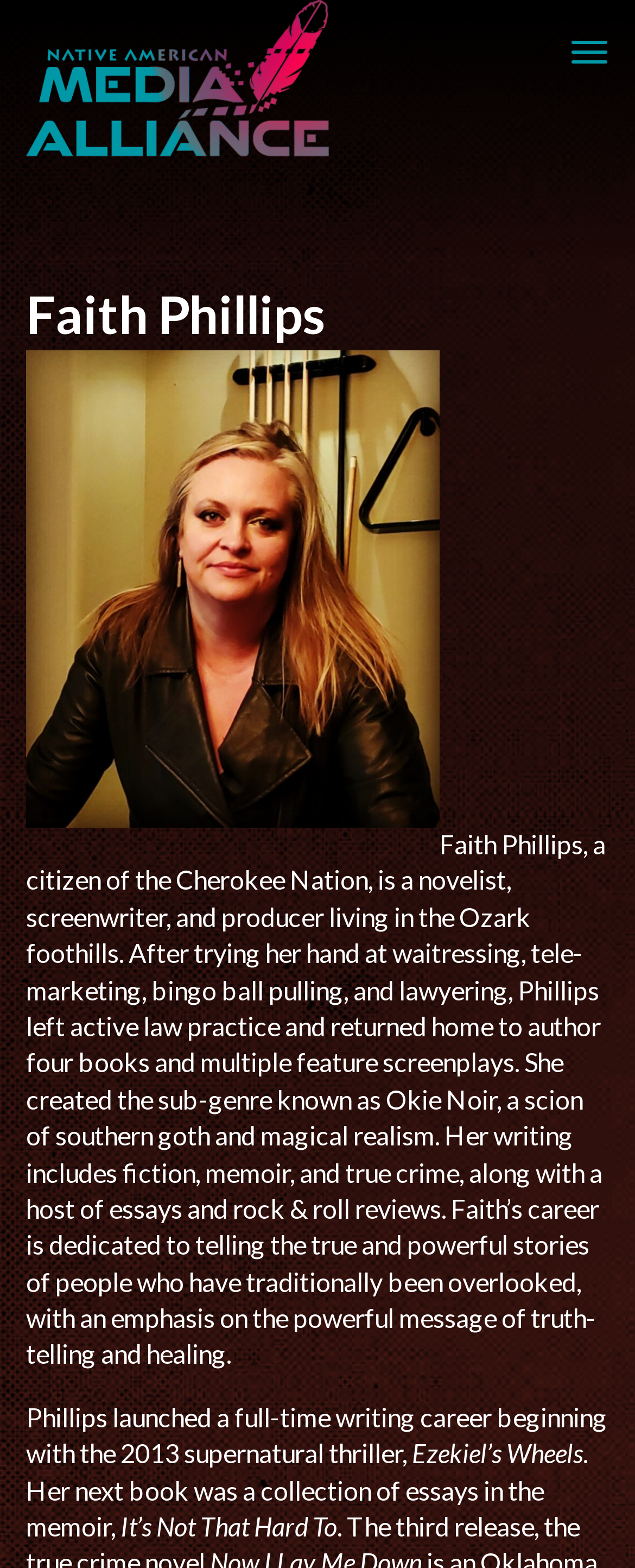Offer a meticulous caption that includes all visible features of the webpage.

The webpage is about Faith Phillips, a Native American novelist, screenwriter, and producer. At the top-left corner, there is a link to the "Native American Media Alliance" website. Next to it, on the top-right corner, there is another link with no text. Below these links, there is a header section that spans almost the entire width of the page, containing the title "Faith Phillips" in a prominent font.

Below the header, there is a large block of text that describes Faith Phillips' background, writing career, and genres she specializes in, including Okie Noir, southern goth, and magical realism. The text also mentions her dedication to telling the stories of overlooked people and the importance of truth-telling and healing.

Further down, there are three separate lines of text, each describing one of Faith Phillips' books, including "Ezekiel's Wheels" and "It's Not That Hard To". 

At the bottom of the page, there is a section with a link to the "Native American Media Alliance" website again, followed by a copyright notice "© 2024 Native American Media Alliance." Next to the copyright notice, there are three social media links, each represented by an icon: Instagram, Twitter, and Facebook.